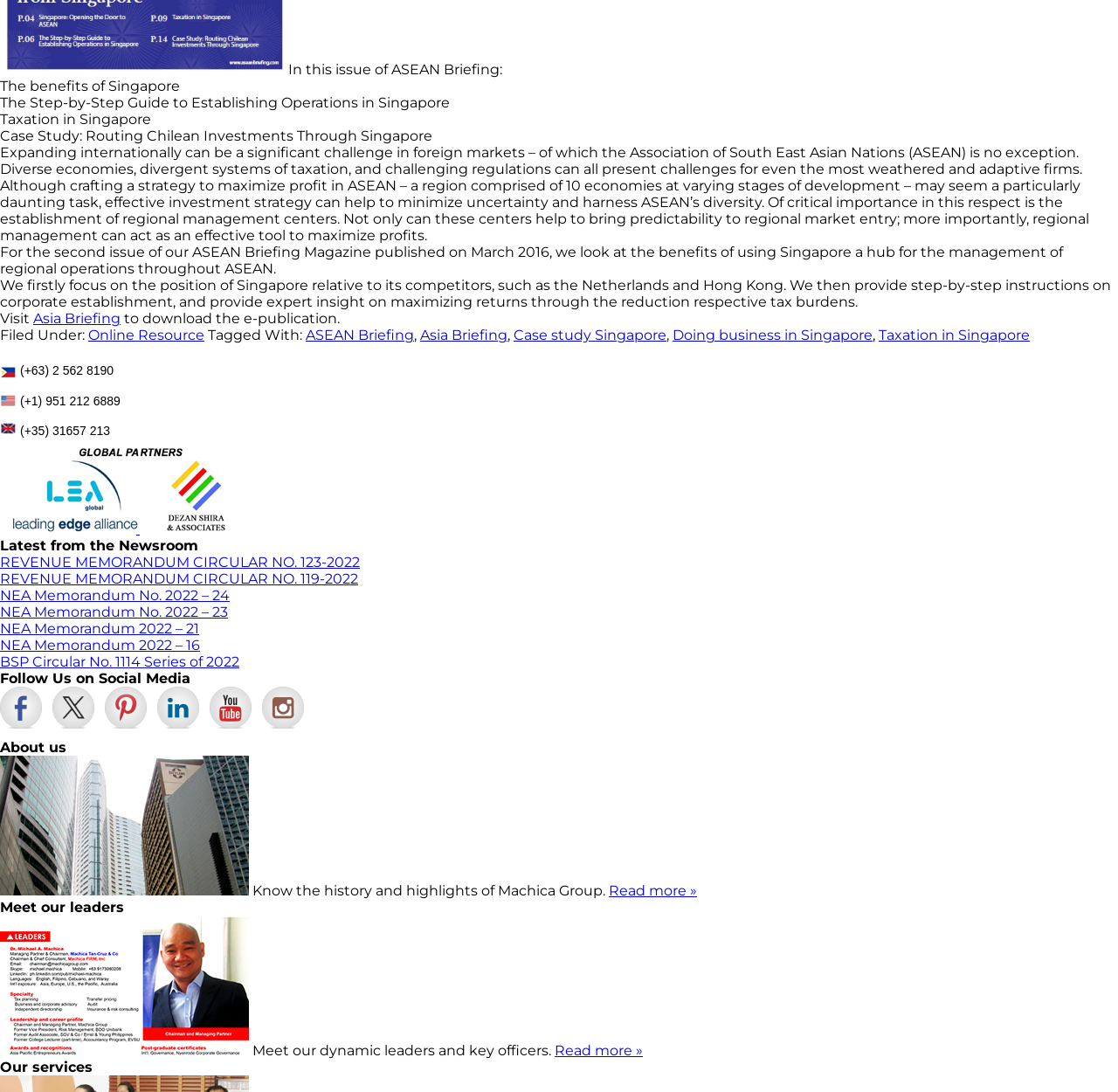Identify the bounding box coordinates for the UI element that matches this description: "REVENUE MEMORANDUM CIRCULAR NO. 119-2022".

[0.0, 0.522, 0.32, 0.537]